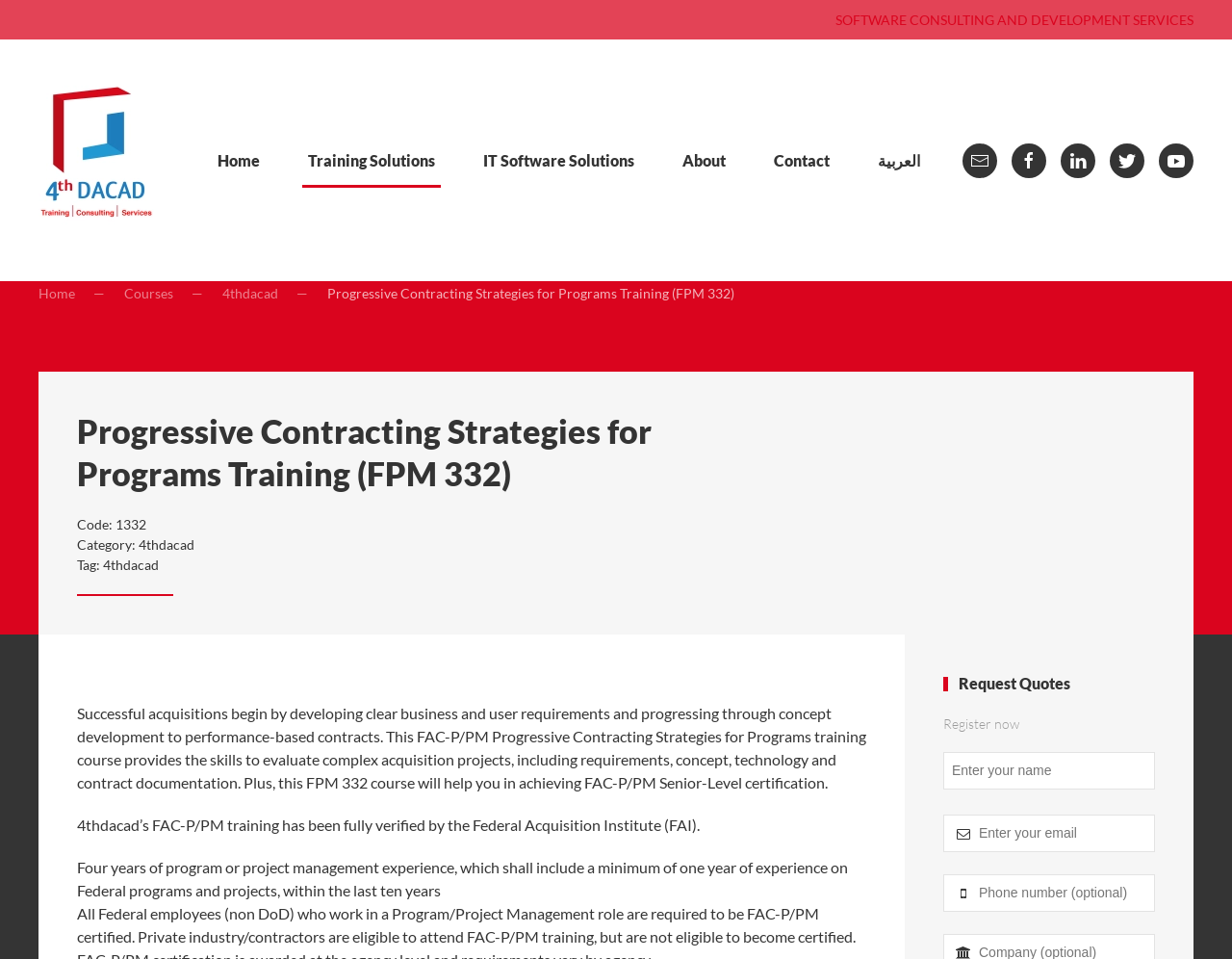Find and provide the bounding box coordinates for the UI element described with: "aria-label="Back to home"".

[0.031, 0.081, 0.125, 0.253]